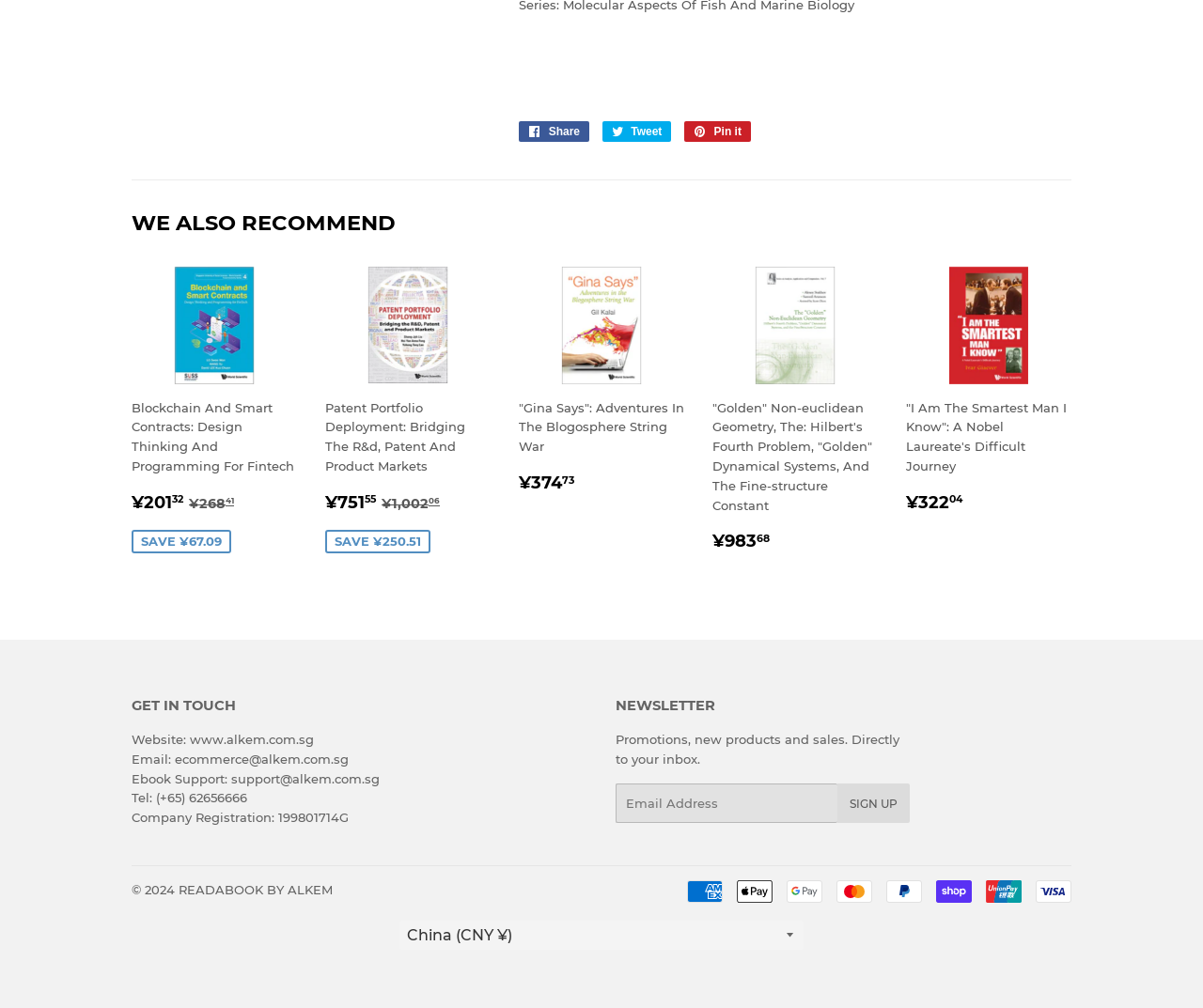Determine the bounding box coordinates of the clickable region to carry out the instruction: "Read more about Fauntleroy suit".

None